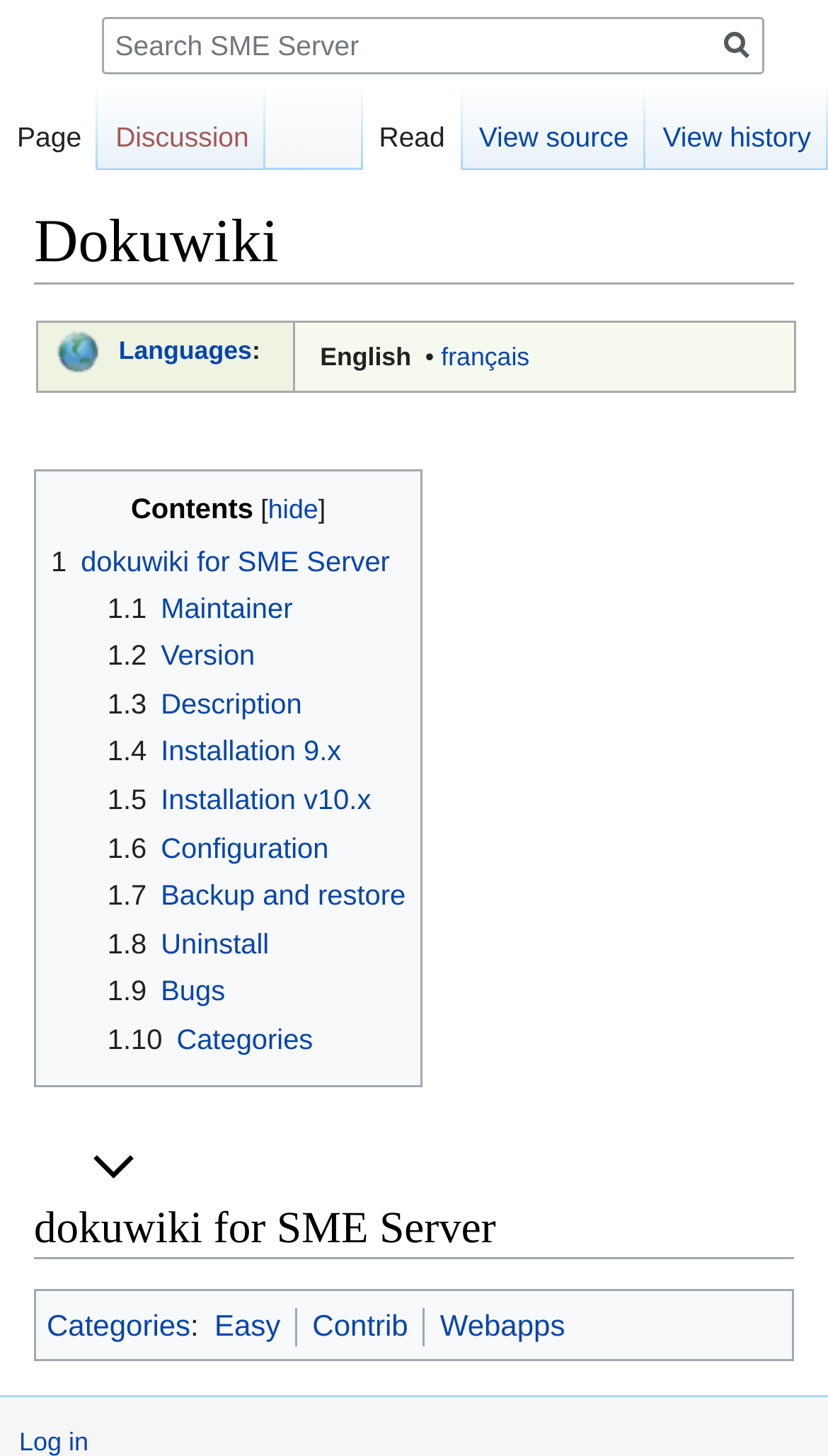What is the name of the wiki?
Look at the webpage screenshot and answer the question with a detailed explanation.

The name of the wiki can be found in the heading element at the top of the page, which reads 'Dokuwiki'.